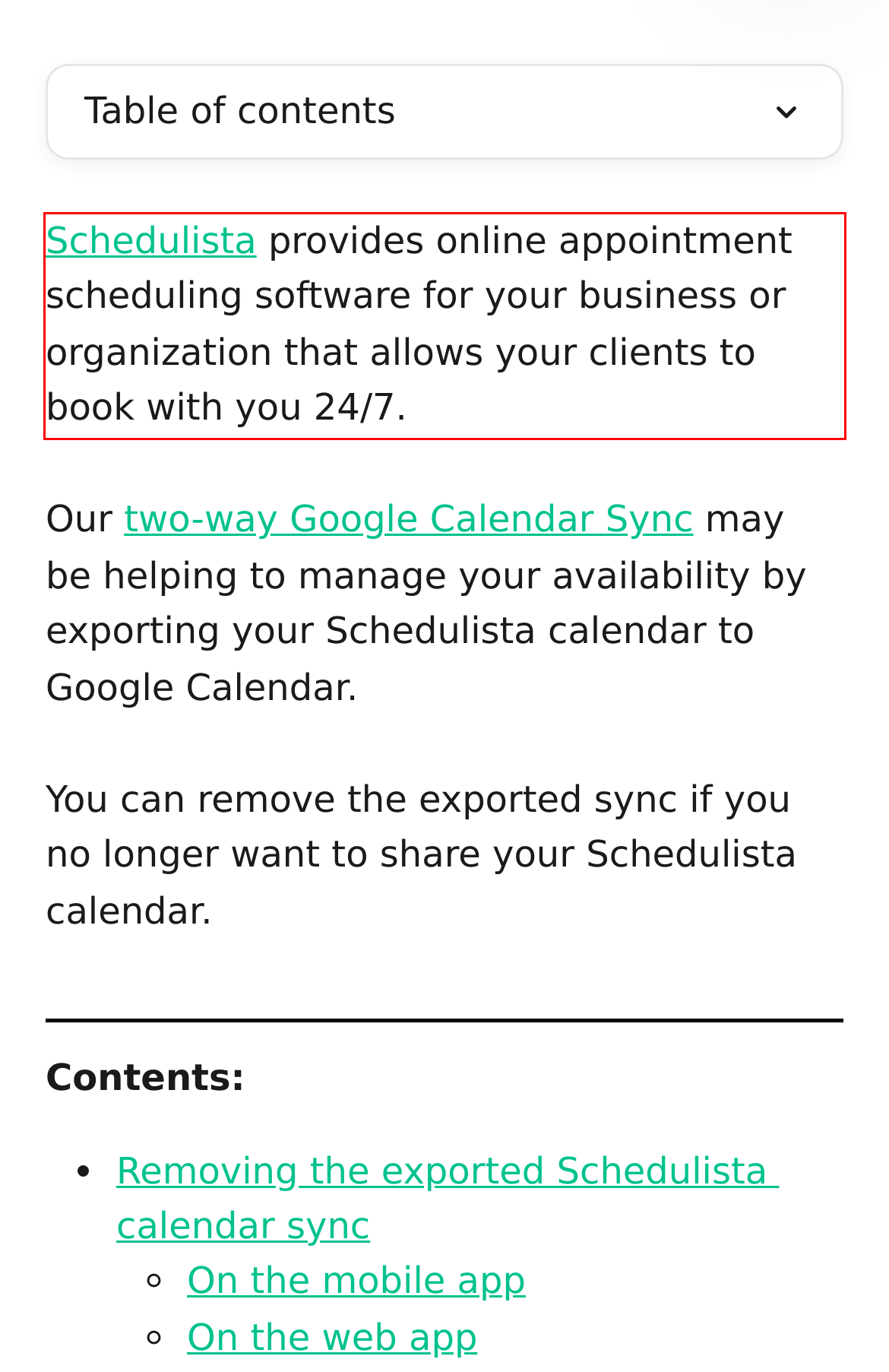Using OCR, extract the text content found within the red bounding box in the given webpage screenshot.

Schedulista provides online appointment scheduling software for your business or organization that allows your clients to book with you 24/7.